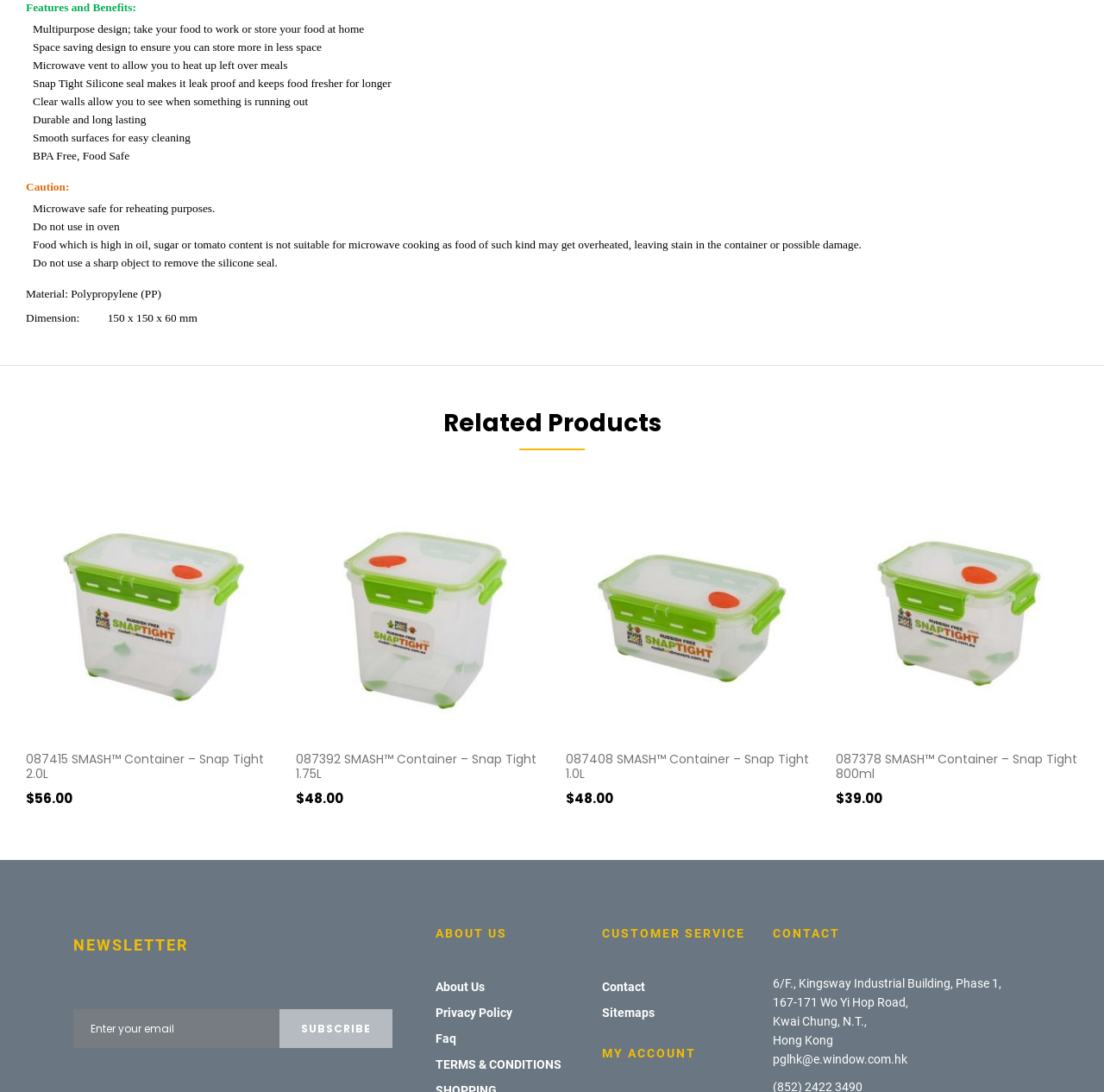Please give a succinct answer using a single word or phrase:
What is the caution for microwave use?

Do not use in oven